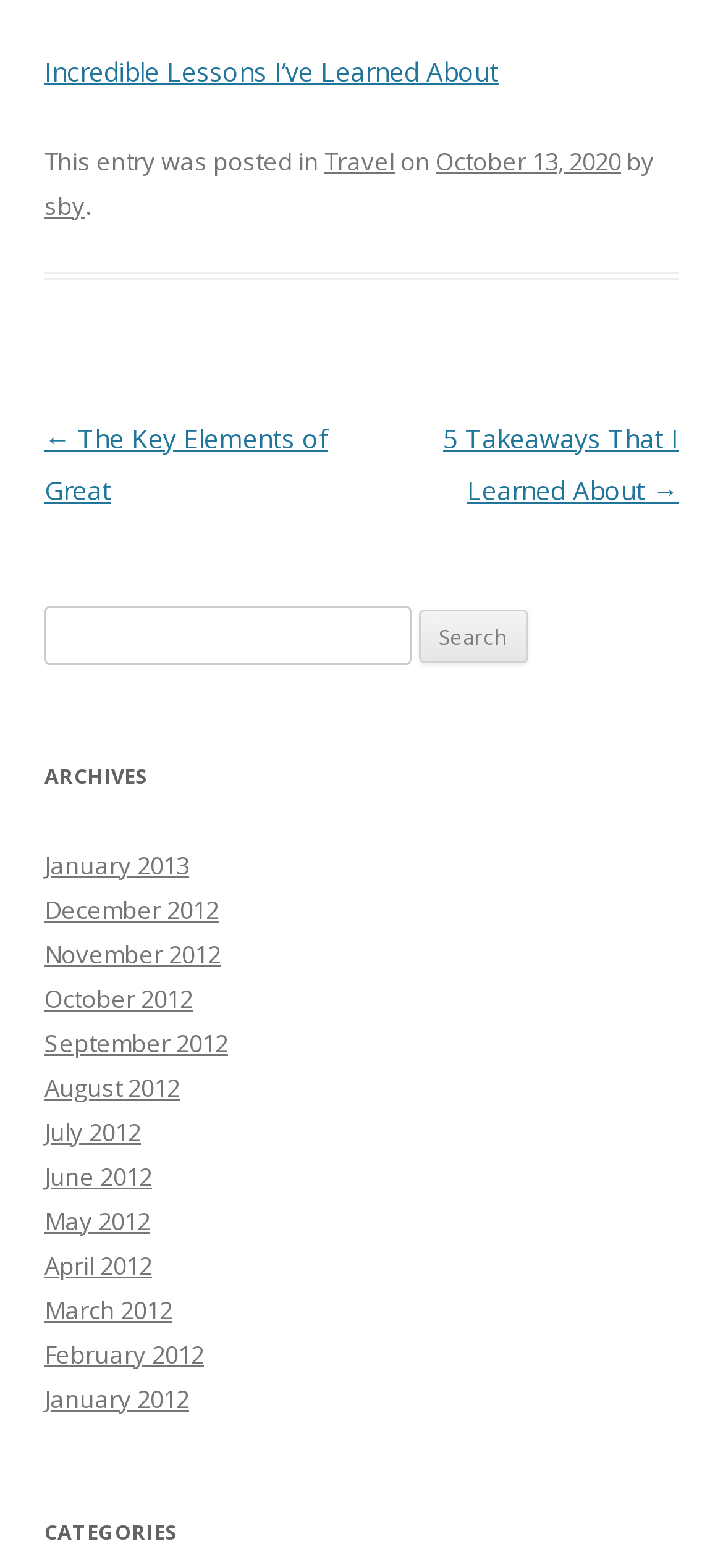Locate the bounding box coordinates of the element that needs to be clicked to carry out the instruction: "View categories". The coordinates should be given as four float numbers ranging from 0 to 1, i.e., [left, top, right, bottom].

[0.062, 0.962, 0.938, 0.991]